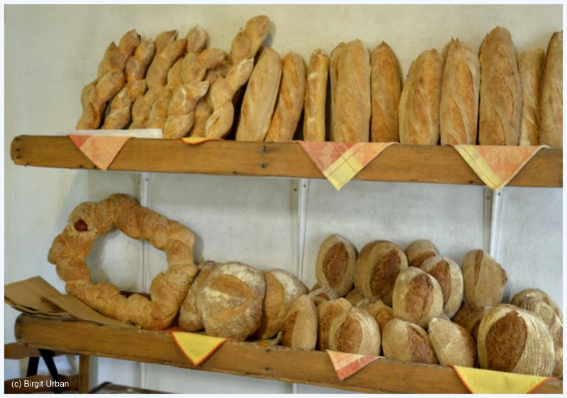Provide a one-word or brief phrase answer to the question:
What kind of music does Nico play during his night shifts?

Tom Waits